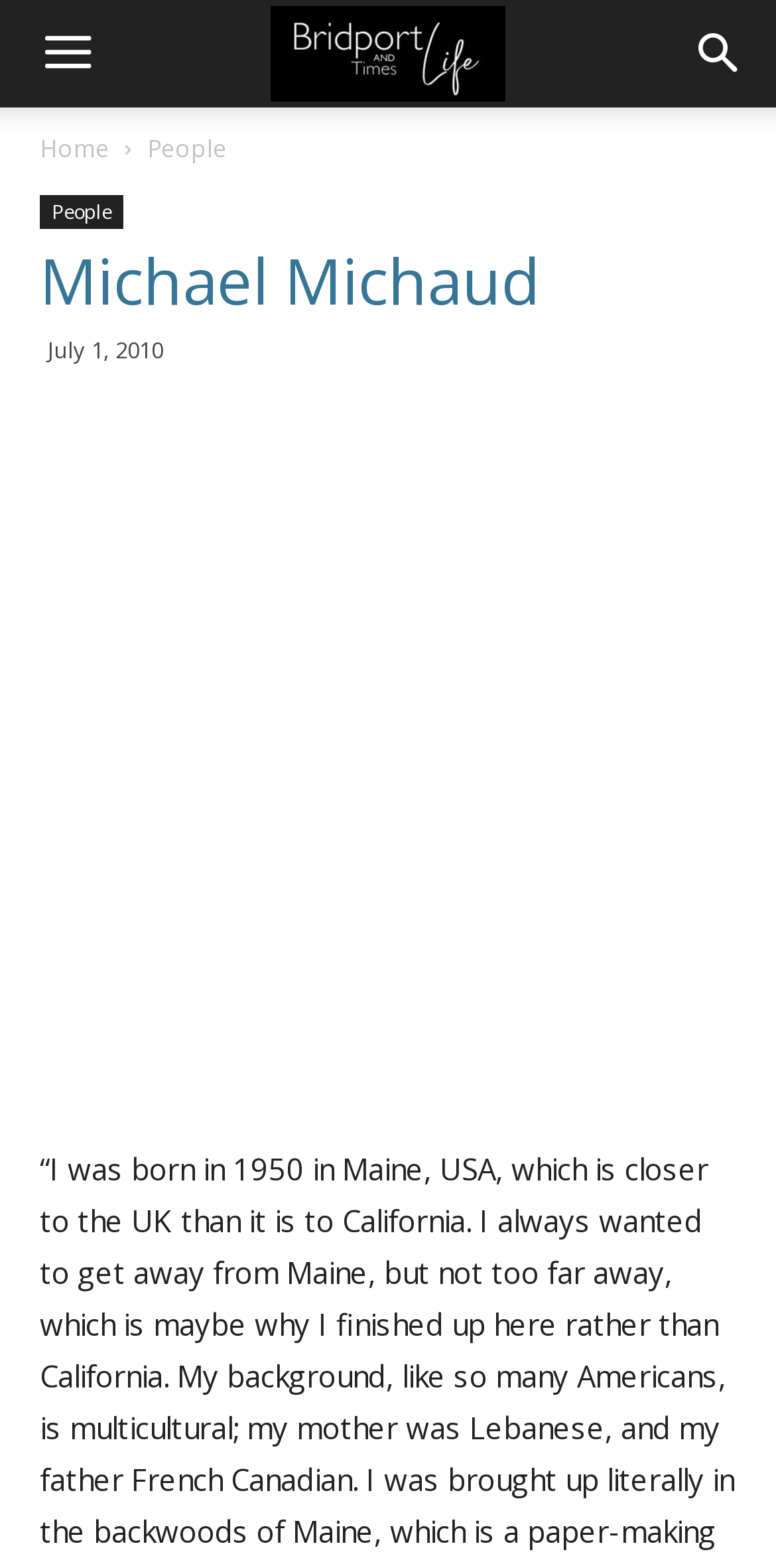What is the name of the person?
Respond to the question with a single word or phrase according to the image.

Michael Michaud